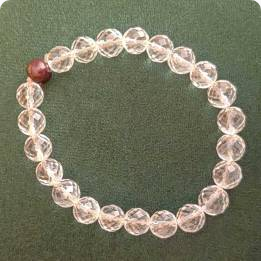Offer an in-depth description of the image shown.

The image showcases a beautifully crafted crystal bracelet, featuring a series of translucent, round crystals that reflect light beautifully. At one end, a distinct maroon bead adds a touch of elegance and contrast to the overall design. The bracelet is displayed against a muted green background, enhancing its delicate features and making it stand out. This exquisite piece is available for ₹900, and prospective buyers are encouraged to inquire further through the "GET BEST QUOTE" link provided. The bracelet embodies both beauty and spirituality, making it a perfect accessory for those who appreciate traditional craftsmanship and modern aesthetics.